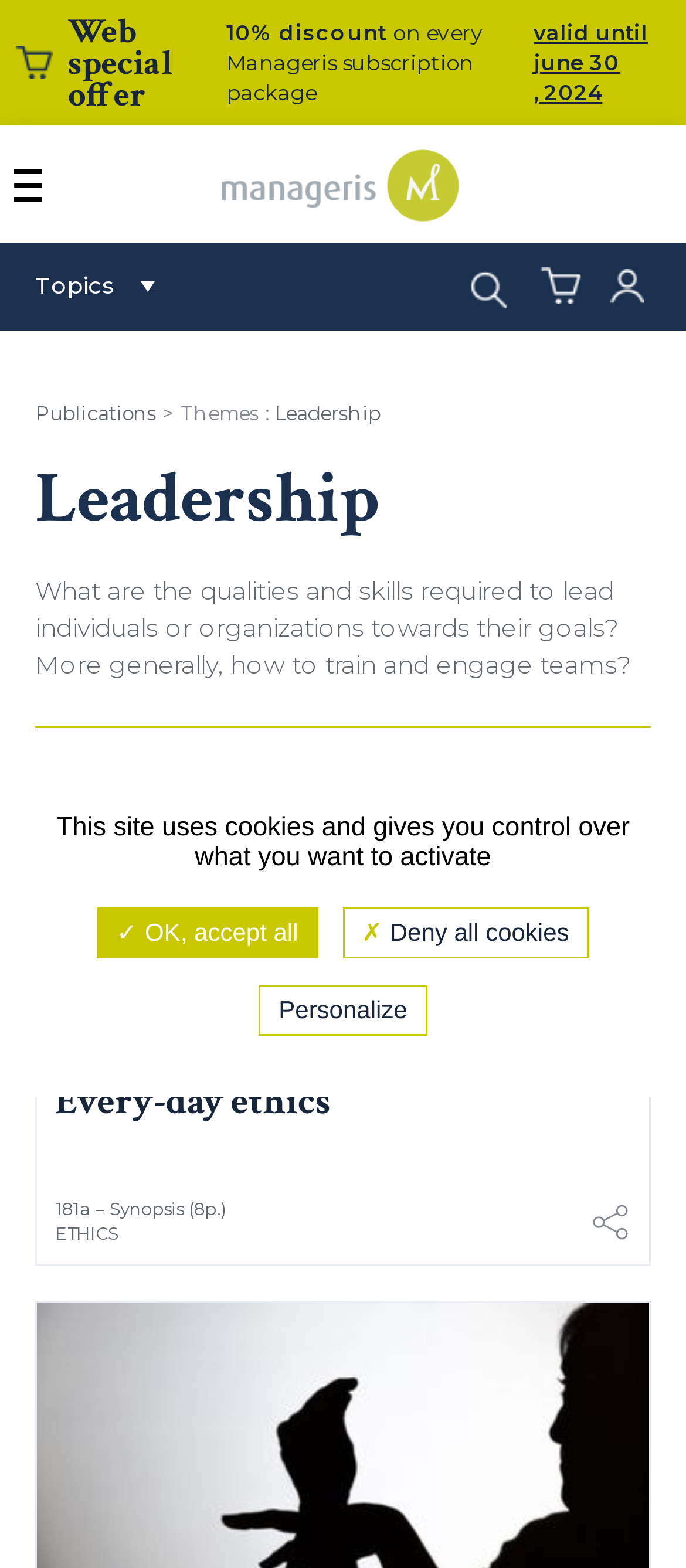Describe all the visual and textual components of the webpage comprehensively.

The webpage is about leadership and management, with a focus on providing summaries of the best books and articles on this topic for managers and leaders. 

At the top of the page, there is a promotional link offering a 10% discount on every Manageris subscription package, valid until June 30, 2024. Next to it, there is a link to the Manageris website, accompanied by the Manageris logo. 

On the top-left corner, there is a navigation menu labeled "Menu themes" with a link to "Topics". On the top-right corner, there is a search bar with an "OK" button. 

Below the search bar, there are several links and buttons. One of them leads to the "Publications" page, and another one is currently selected, displaying the "Leadership" theme. 

The main content of the page is divided into sections. The first section has a heading "Leadership" and a brief description of what leadership is about. 

Below this section, there are several links to articles or summaries, including "Every-day ethics", which has an accompanying image. Each of these links has a brief description or title. 

On the right side of the page, there are some additional links and buttons, including a "Share" button. 

At the bottom of the page, there is a notification about the use of cookies on the site, with options to accept, deny, or personalize cookie settings.